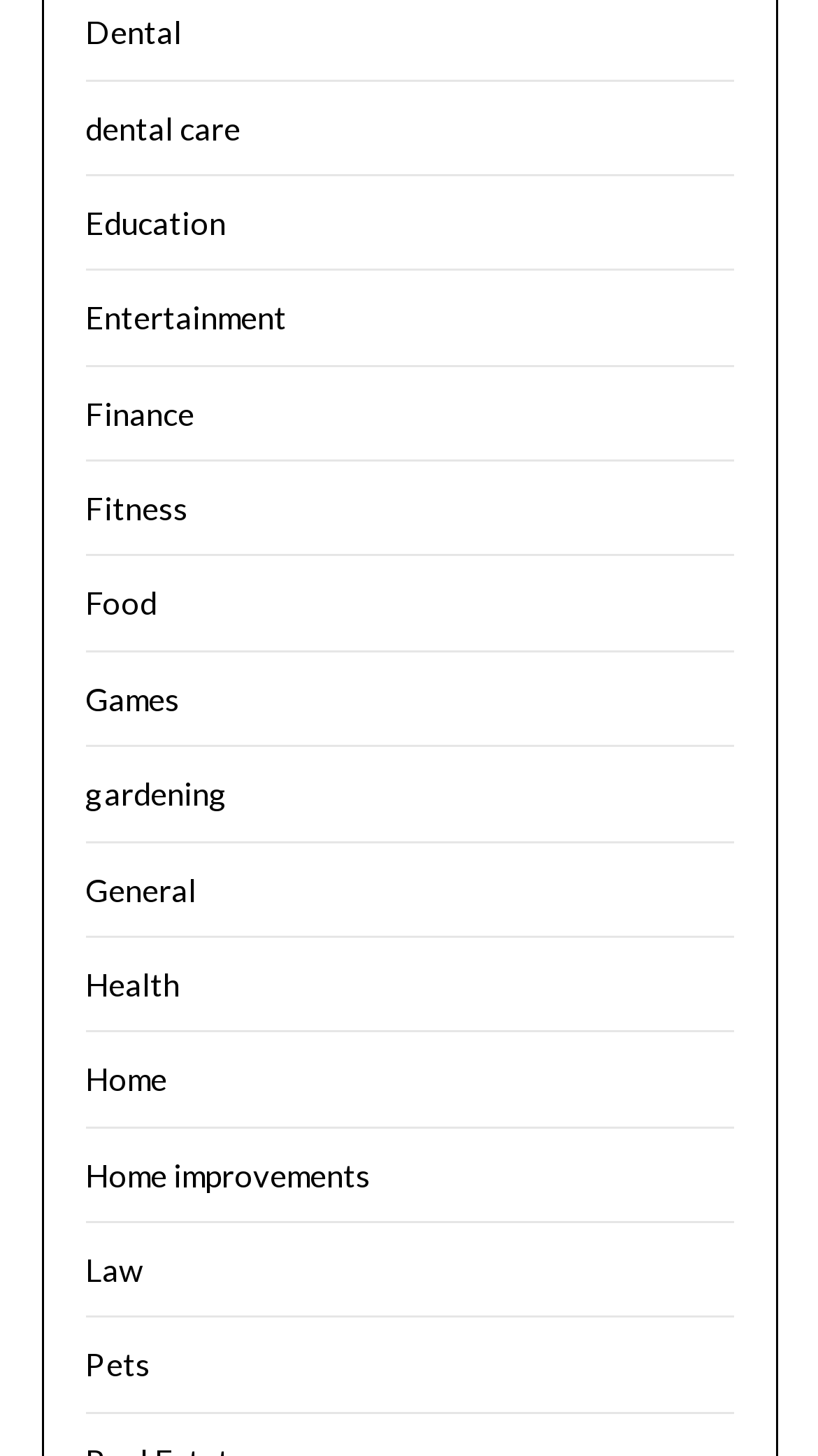Locate the bounding box coordinates of the clickable region to complete the following instruction: "browse the Pets category."

[0.104, 0.924, 0.183, 0.95]